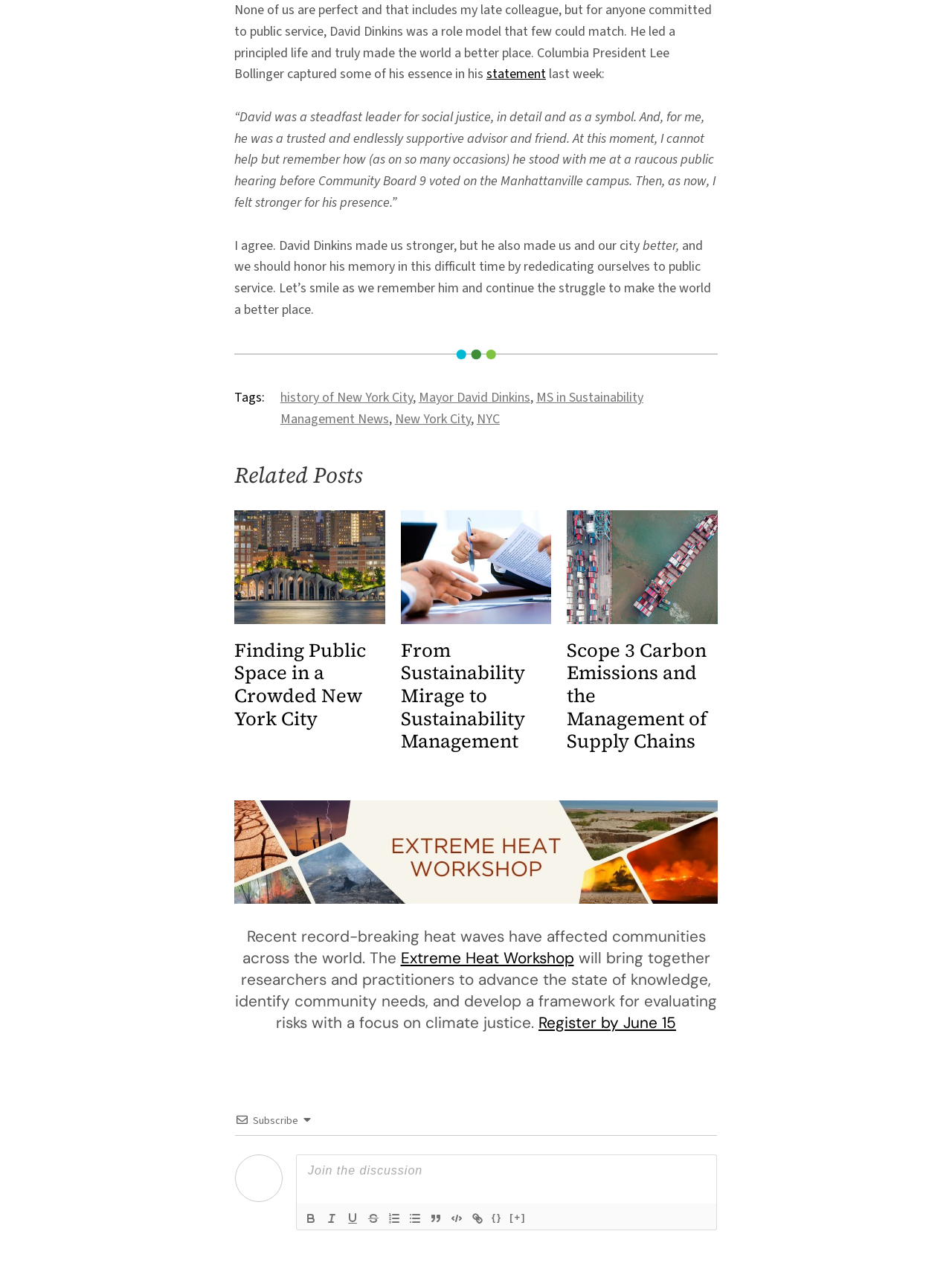Pinpoint the bounding box coordinates of the clickable element needed to complete the instruction: "Click the 'statement' link". The coordinates should be provided as four float numbers between 0 and 1: [left, top, right, bottom].

[0.511, 0.051, 0.573, 0.066]